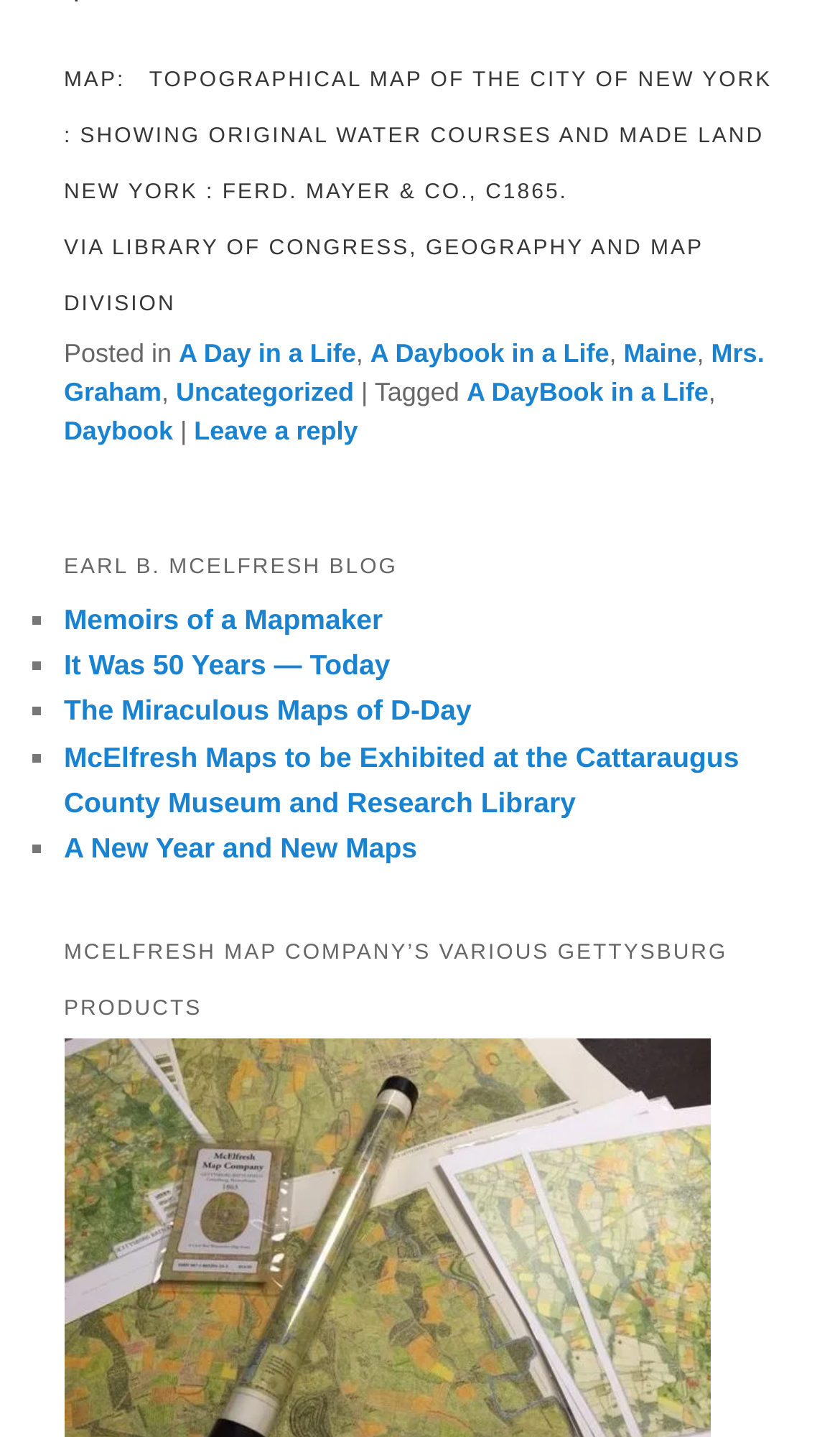Kindly provide the bounding box coordinates of the section you need to click on to fulfill the given instruction: "Click on the link 'Memoirs of a Mapmaker'".

[0.076, 0.42, 0.456, 0.443]